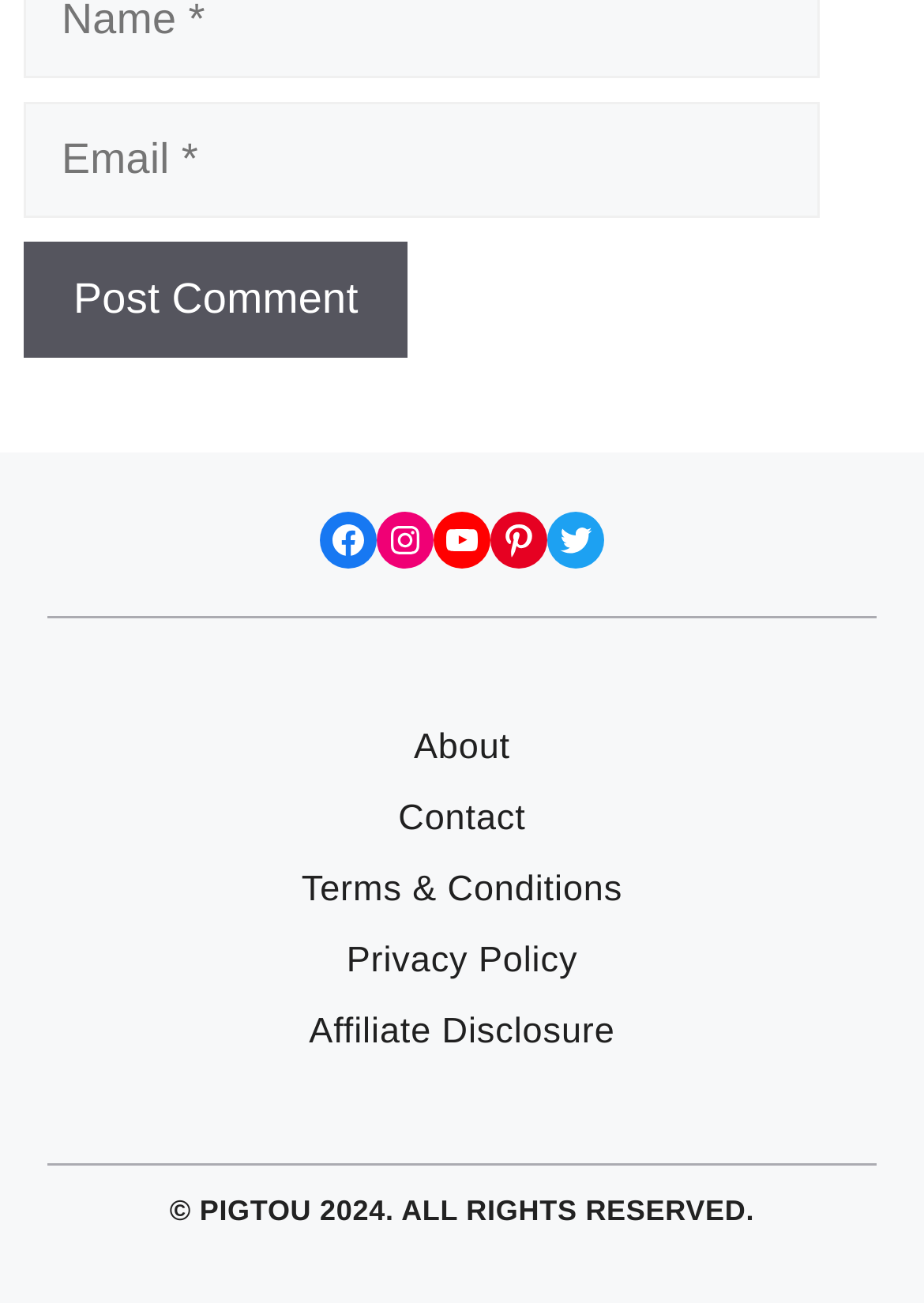Refer to the element description January 3, 2021January 3, 2021 and identify the corresponding bounding box in the screenshot. Format the coordinates as (top-left x, top-left y, bottom-right x, bottom-right y) with values in the range of 0 to 1.

None